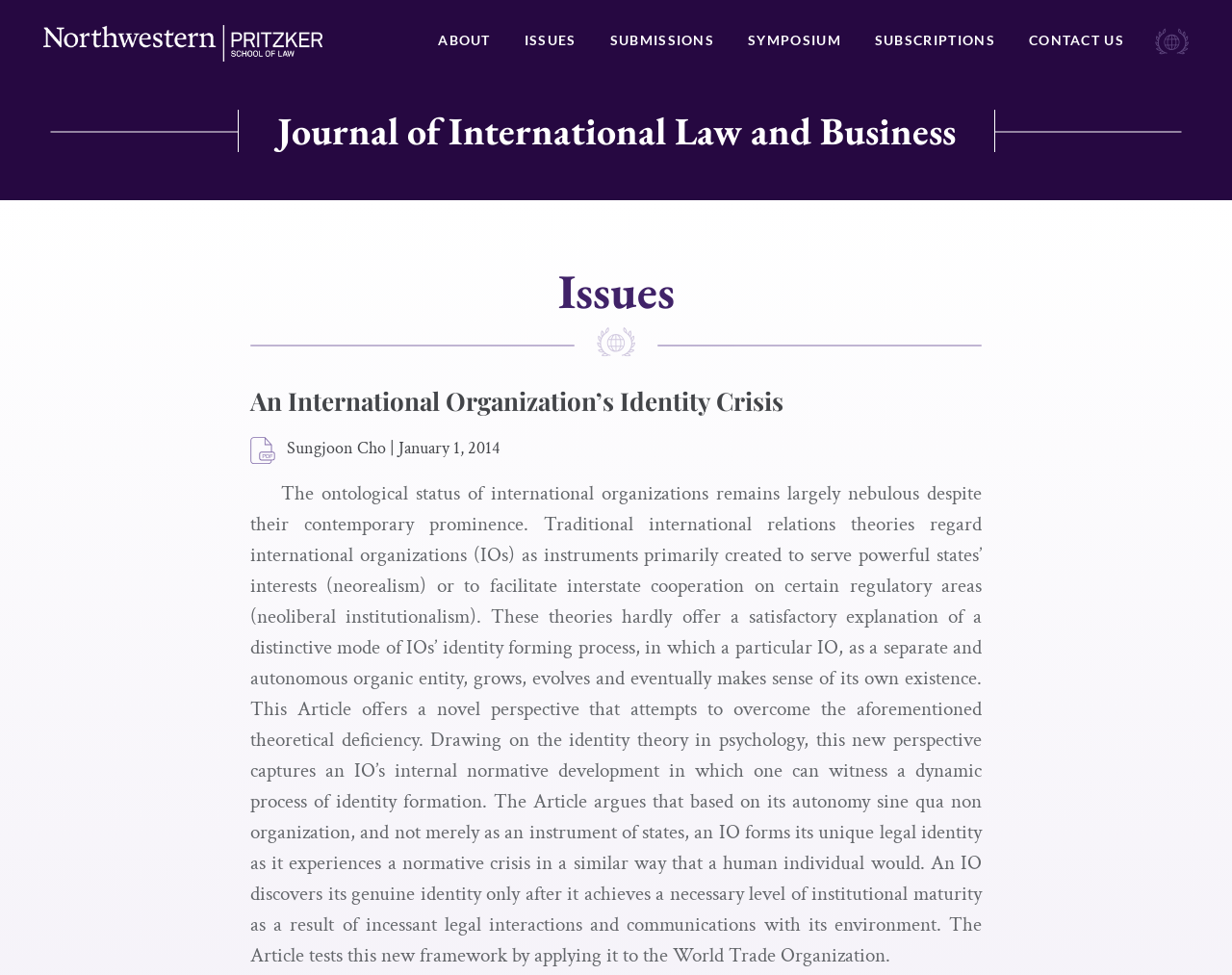Carefully observe the image and respond to the question with a detailed answer:
What are the main sections of the journal?

I found the answer by looking at the top navigation bar of the webpage, where there are links to different sections of the journal, including ABOUT, ISSUES, SUBMISSIONS, SYMPOSIUM, SUBSCRIPTIONS, and CONTACT US.